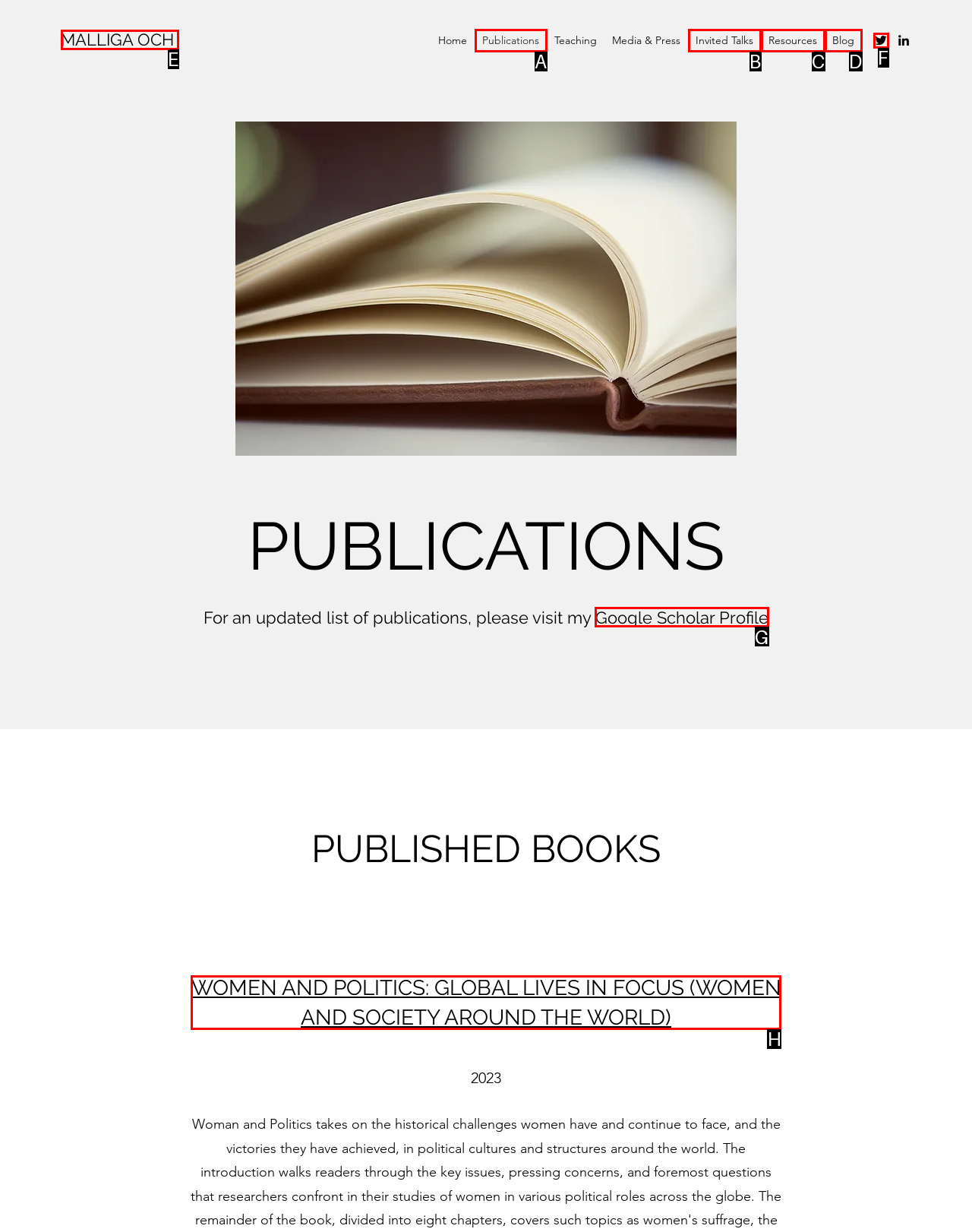Which HTML element should be clicked to fulfill the following task: Visit CARE Group of Institutions?
Reply with the letter of the appropriate option from the choices given.

None